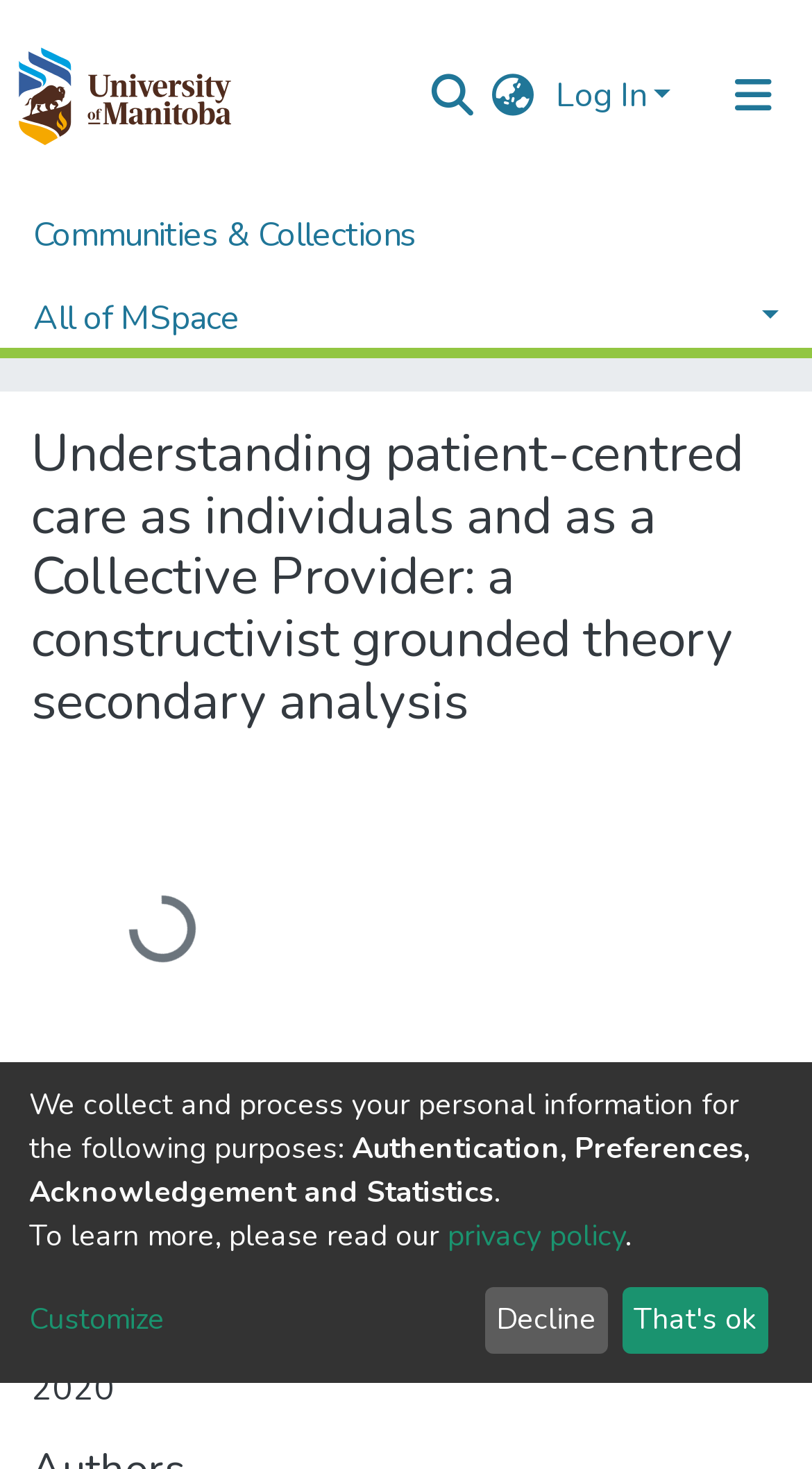What is the file type of the downloadable file?
Using the image as a reference, answer the question with a short word or phrase.

PDF